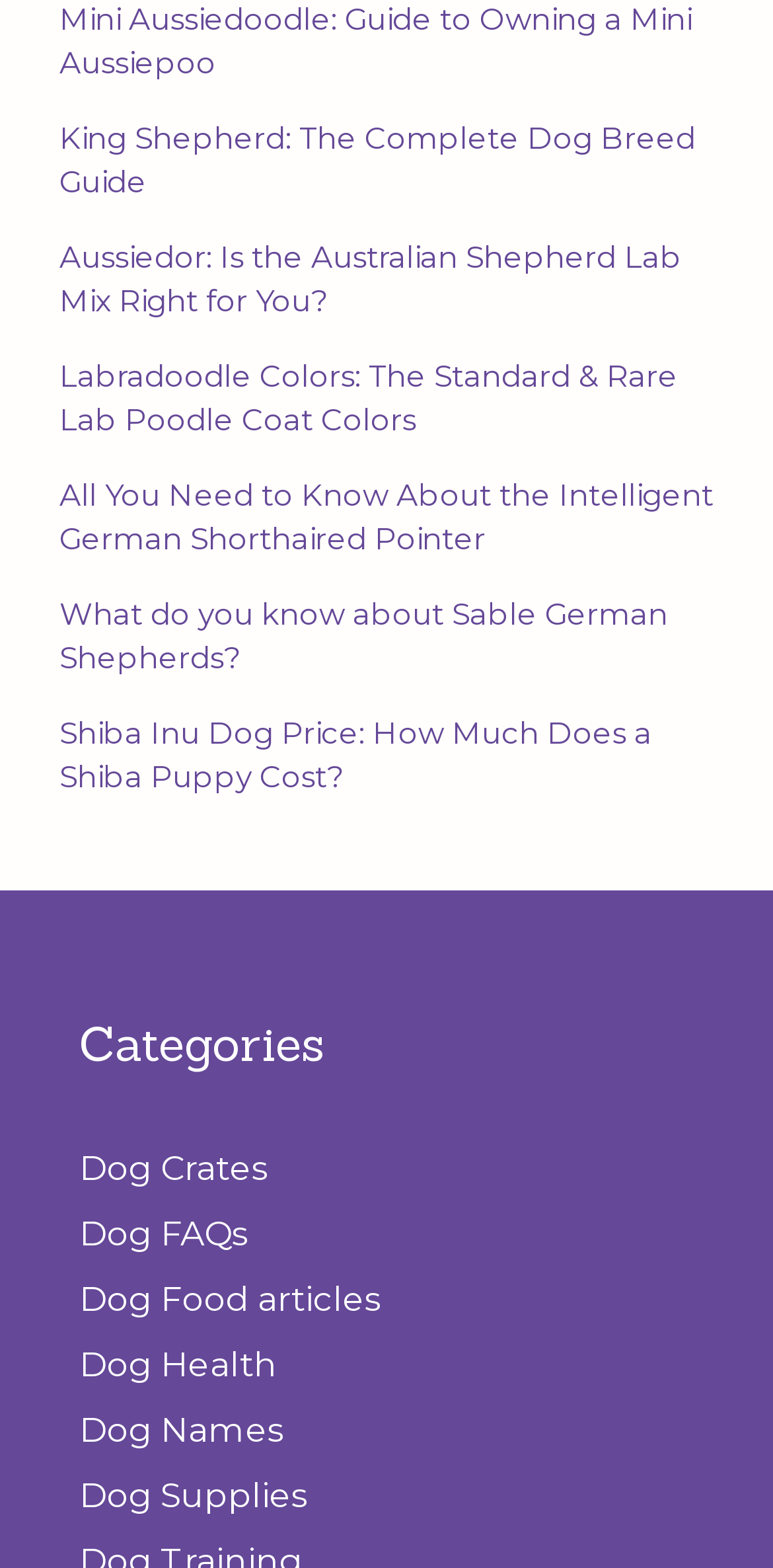Give the bounding box coordinates for this UI element: "Dog Food articles". The coordinates should be four float numbers between 0 and 1, arranged as [left, top, right, bottom].

[0.103, 0.815, 0.495, 0.841]